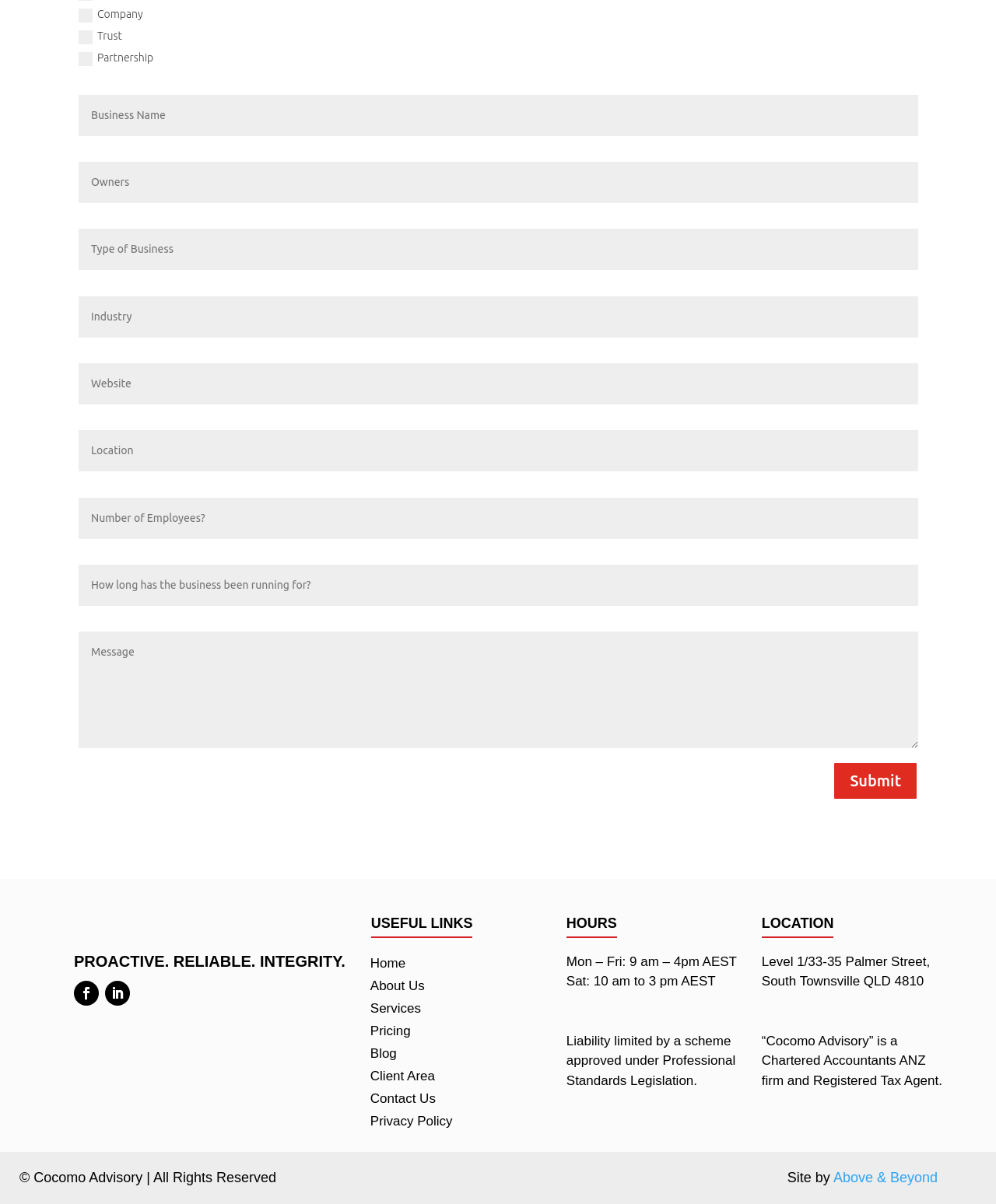Point out the bounding box coordinates of the section to click in order to follow this instruction: "Go to Home".

[0.372, 0.794, 0.569, 0.805]